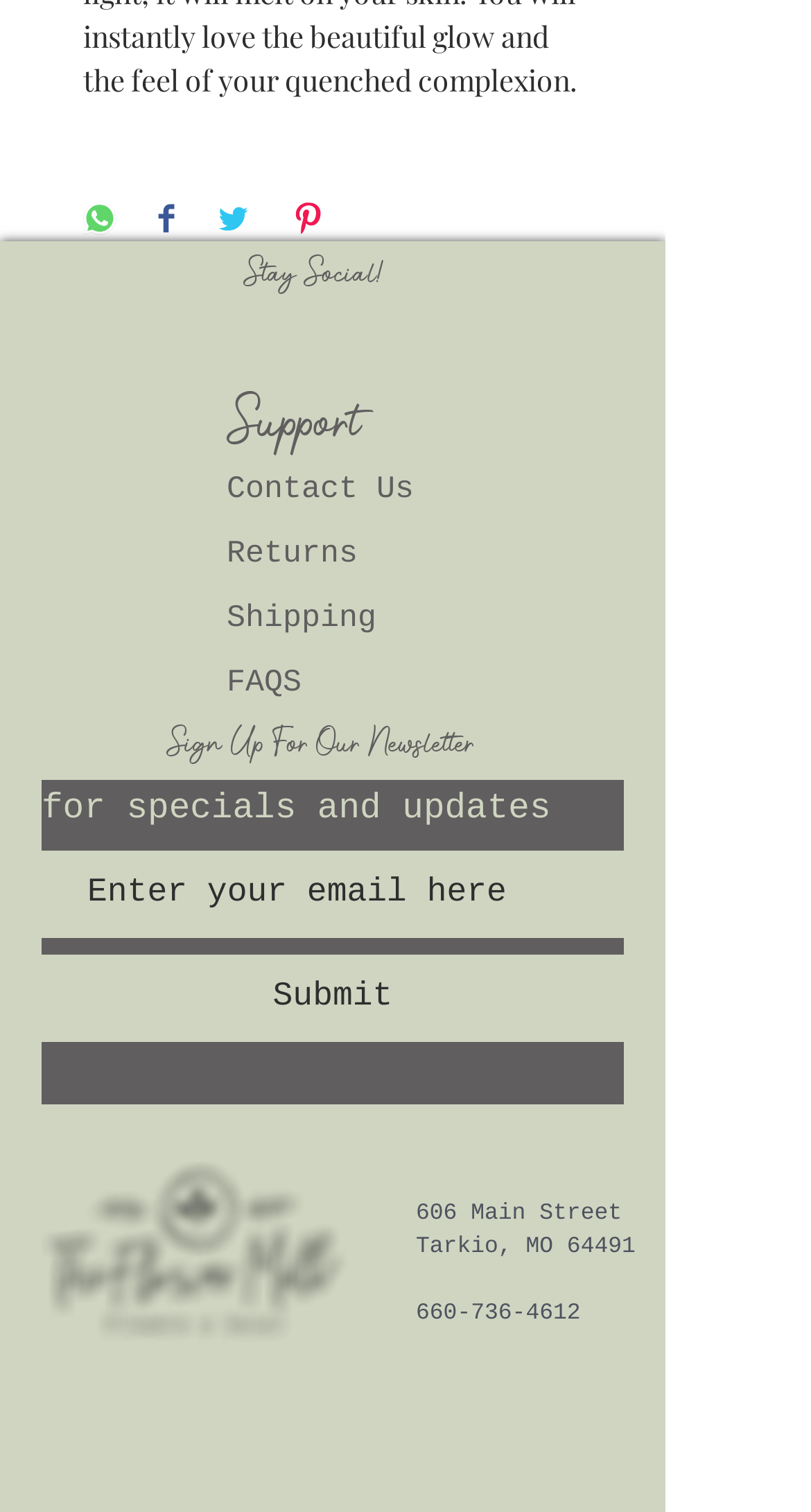Please identify the bounding box coordinates of the area I need to click to accomplish the following instruction: "Share on WhatsApp".

[0.103, 0.133, 0.144, 0.159]